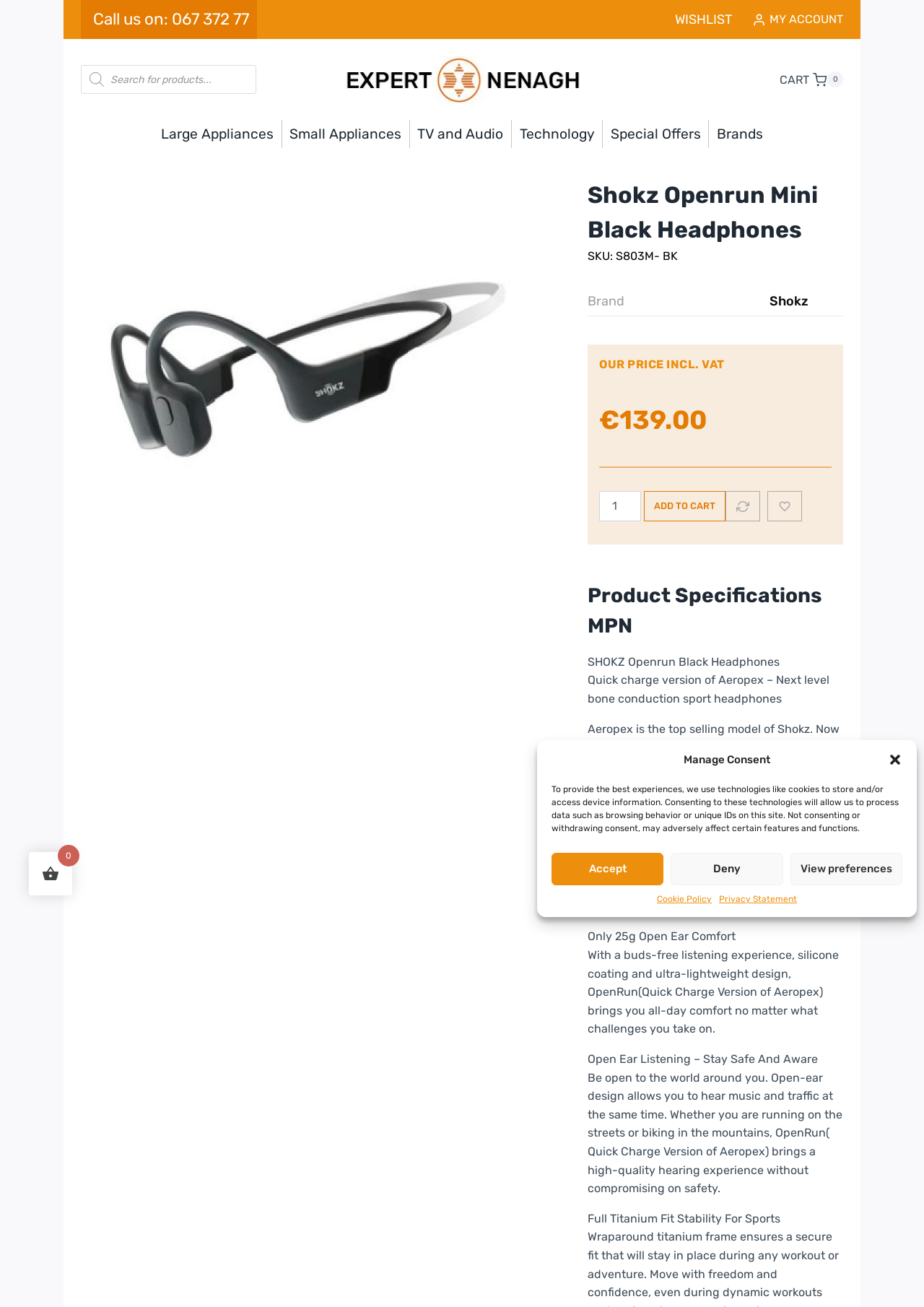Please give the bounding box coordinates of the area that should be clicked to fulfill the following instruction: "Add to cart". The coordinates should be in the format of four float numbers from 0 to 1, i.e., [left, top, right, bottom].

[0.697, 0.376, 0.786, 0.399]